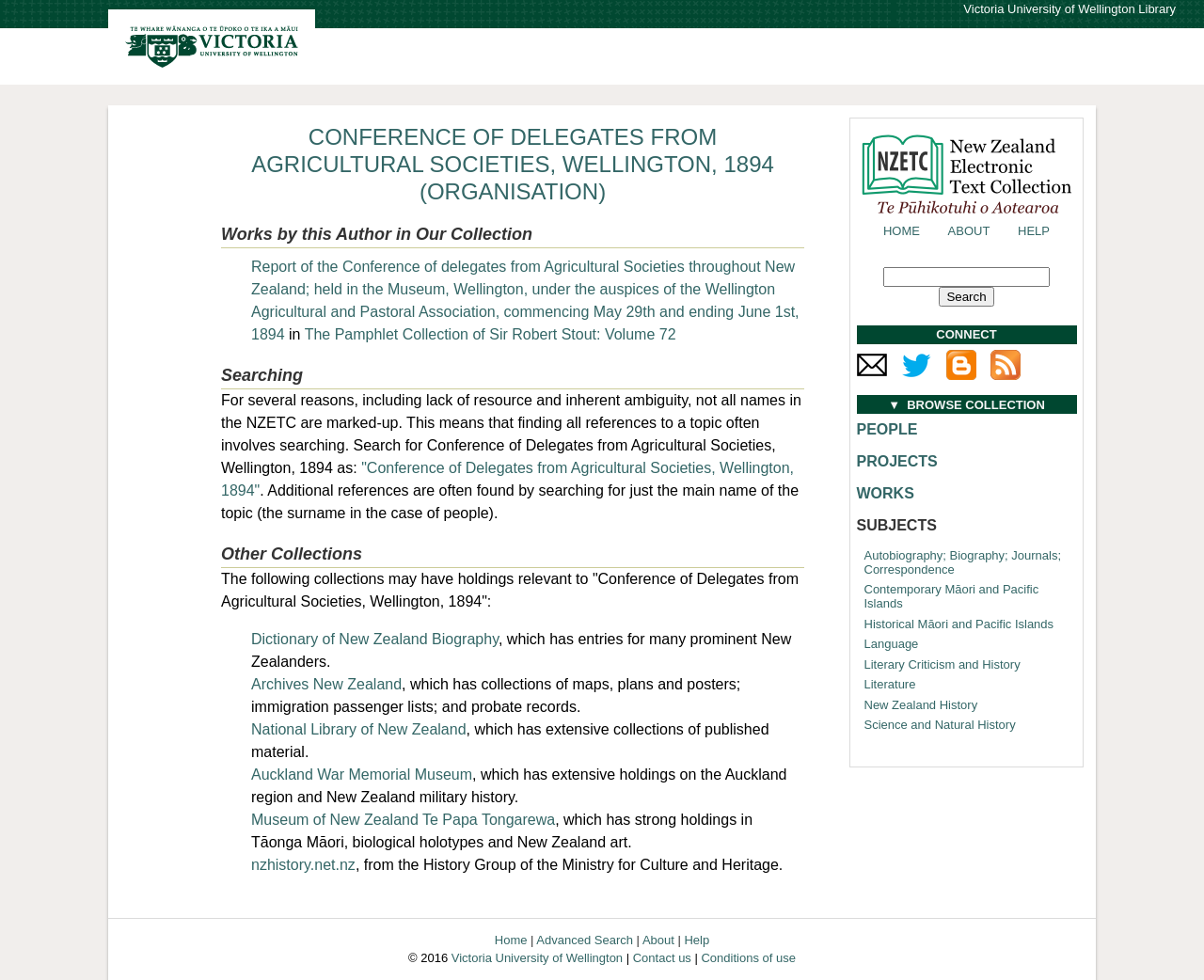Locate the bounding box coordinates of the clickable element to fulfill the following instruction: "Contact us". Provide the coordinates as four float numbers between 0 and 1 in the format [left, top, right, bottom].

[0.526, 0.971, 0.574, 0.985]